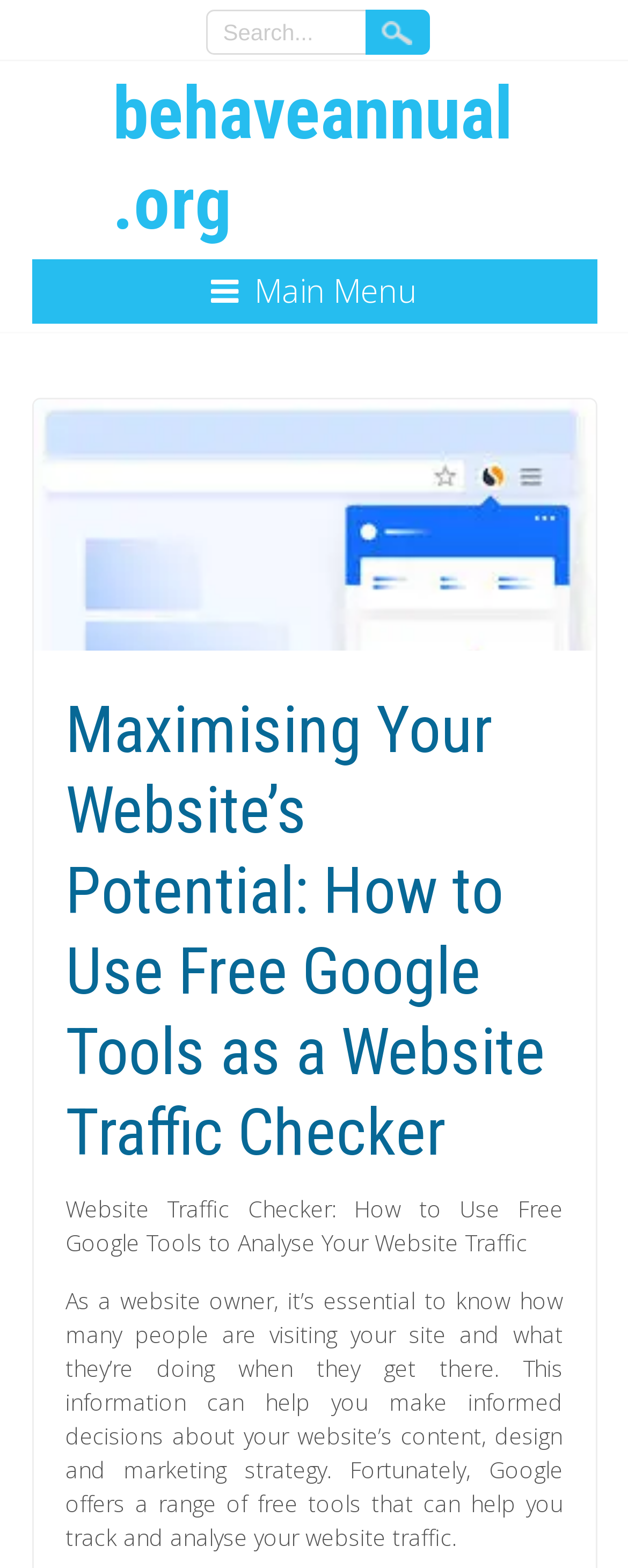Please answer the following question using a single word or phrase: 
What is the relationship between the website and Google tools?

Using Google tools